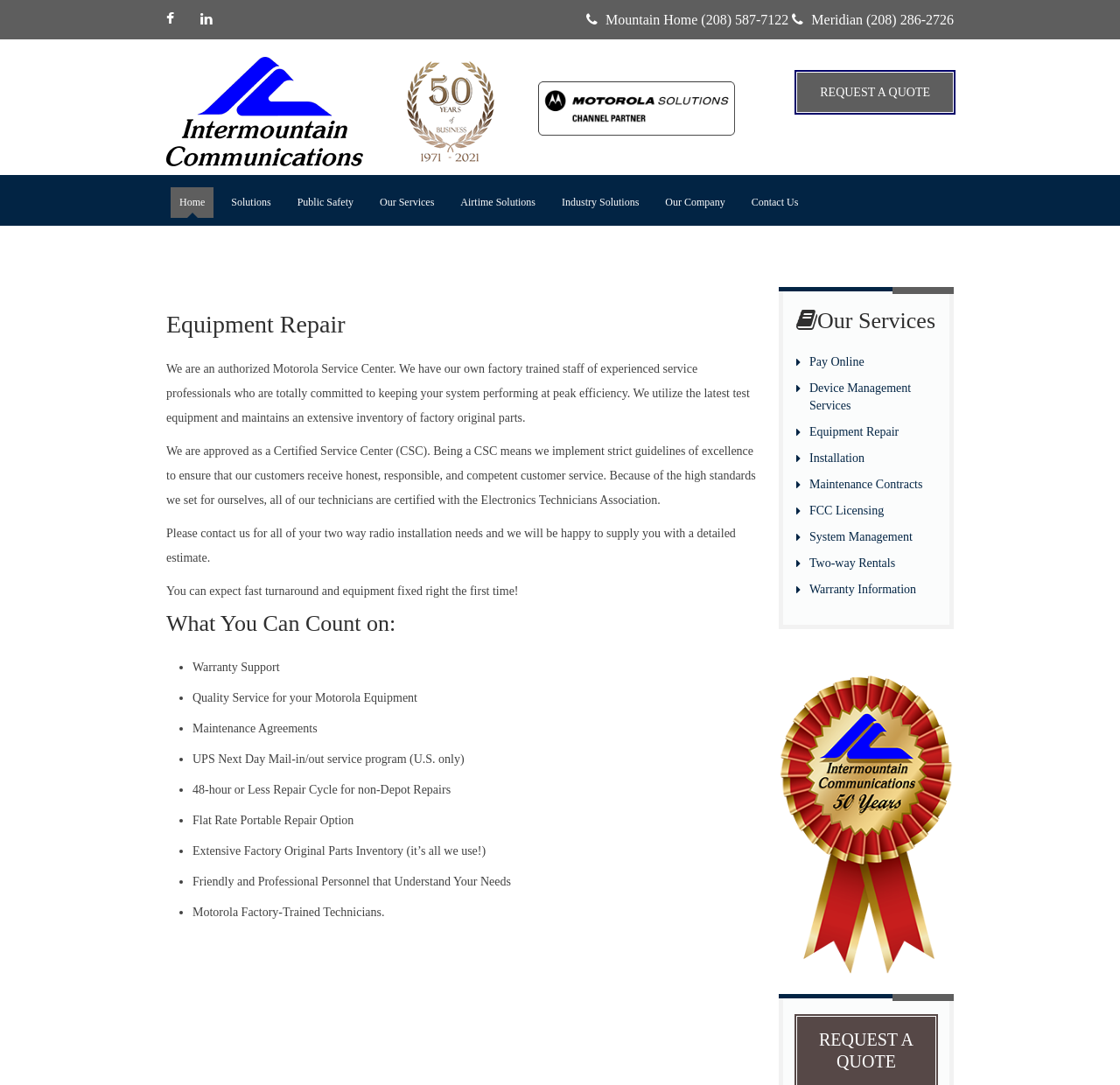Specify the bounding box coordinates of the area to click in order to execute this command: 'Click the Contact Us link'. The coordinates should consist of four float numbers ranging from 0 to 1, and should be formatted as [left, top, right, bottom].

[0.663, 0.173, 0.721, 0.201]